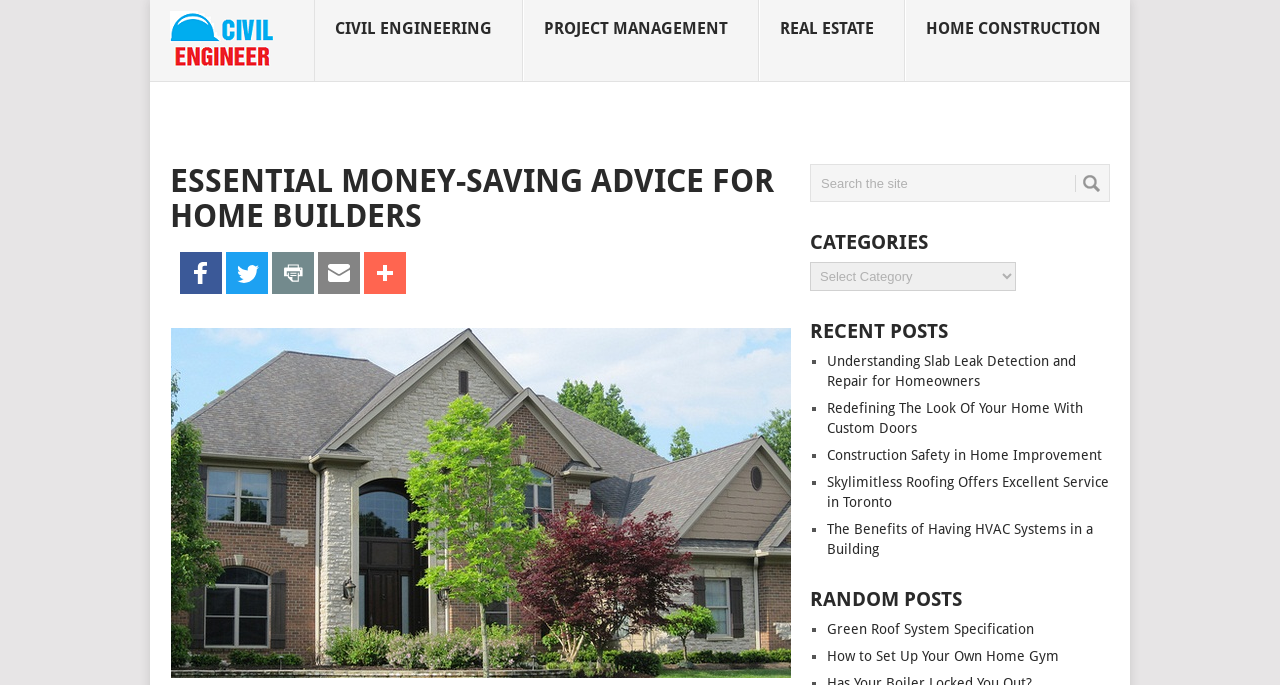How many recent posts are listed?
Based on the visual information, provide a detailed and comprehensive answer.

The recent posts are listed under the 'RECENT POSTS' section, and there are five posts listed, each with a link and a list marker.